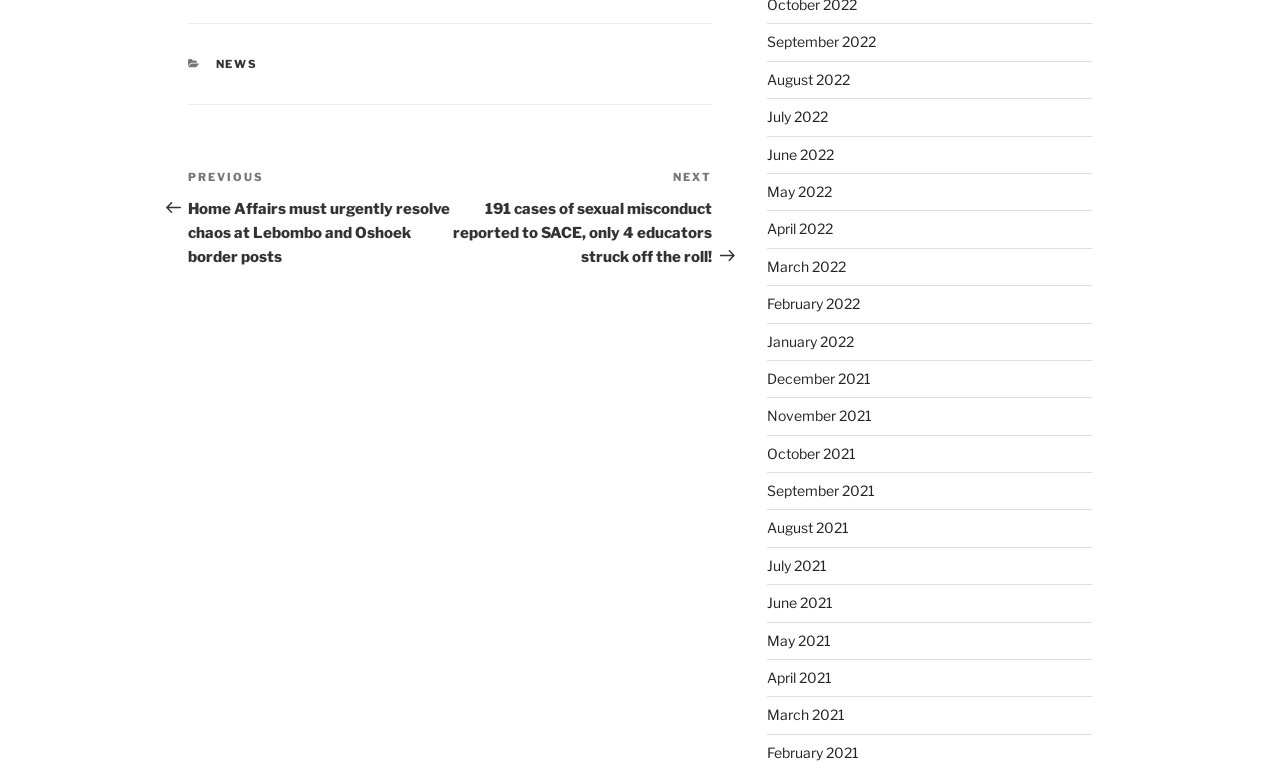What are the available months to navigate to?
Please provide a single word or phrase based on the screenshot.

September 2022 to February 2021